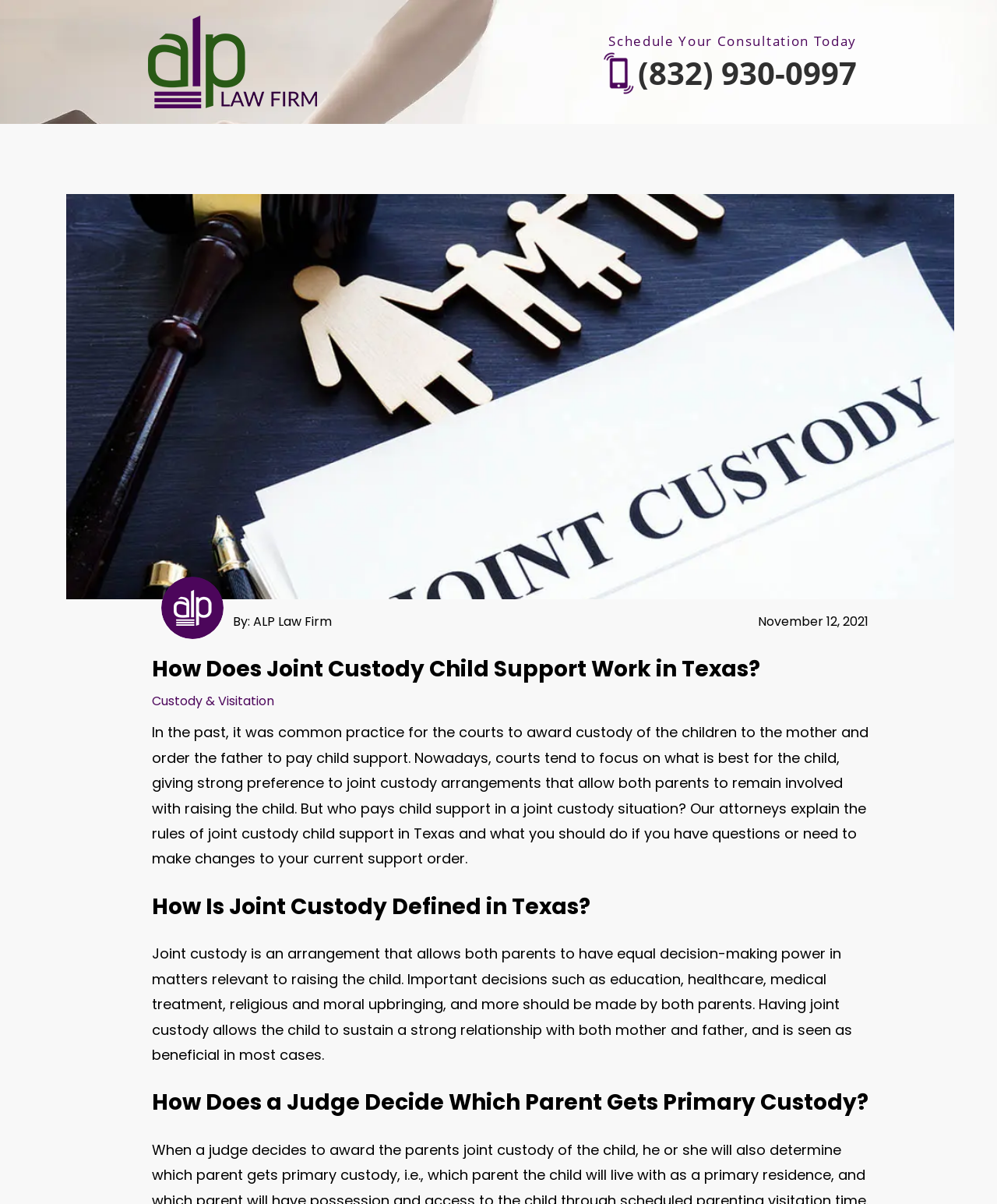What is the benefit of joint custody?
Provide a one-word or short-phrase answer based on the image.

Allows the child to sustain a strong relationship with both parents